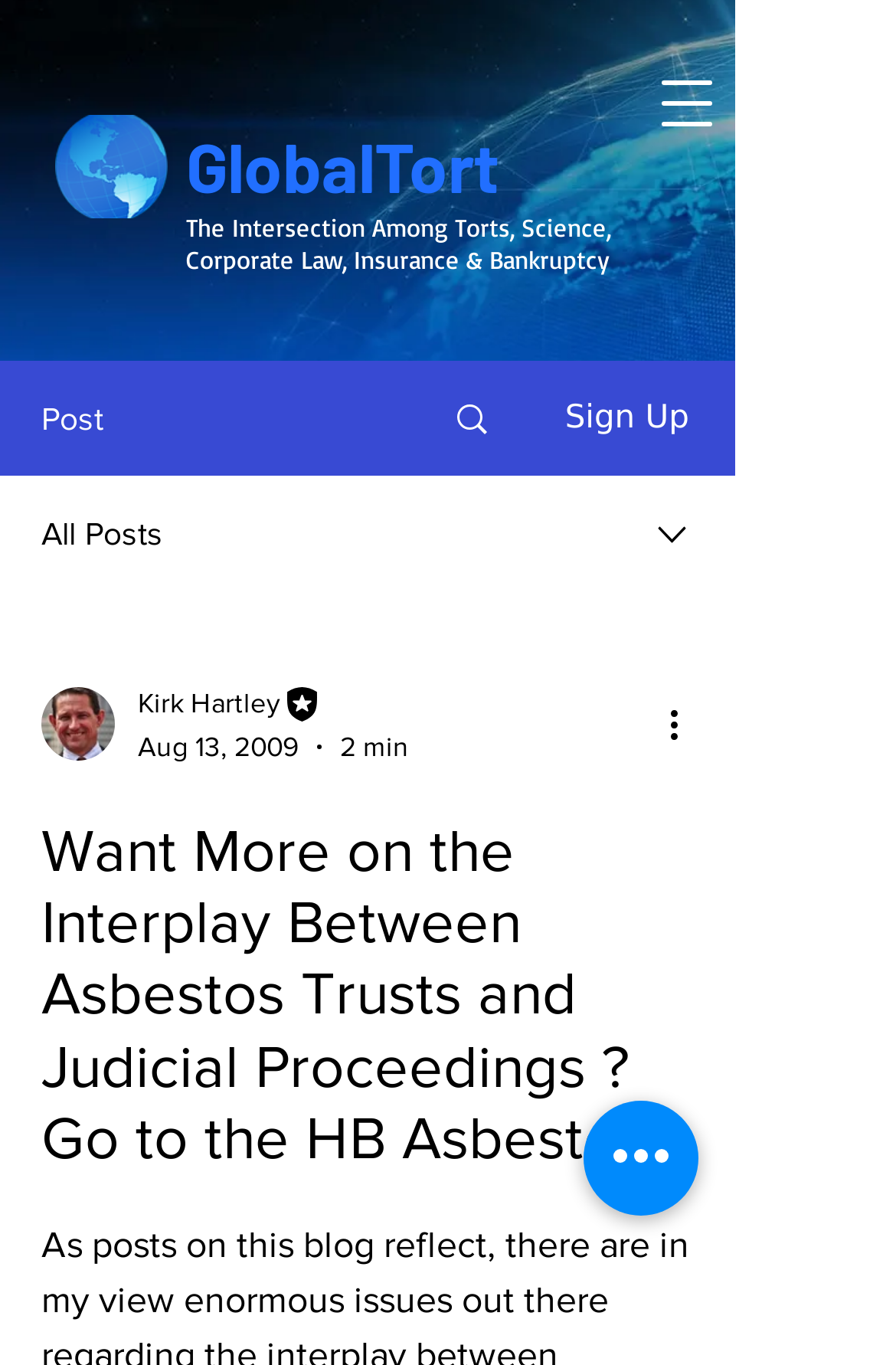Given the element description aria-label="Quick actions", predict the bounding box coordinates for the UI element in the webpage screenshot. The format should be (top-left x, top-left y, bottom-right x, bottom-right y), and the values should be between 0 and 1.

[0.651, 0.806, 0.779, 0.891]